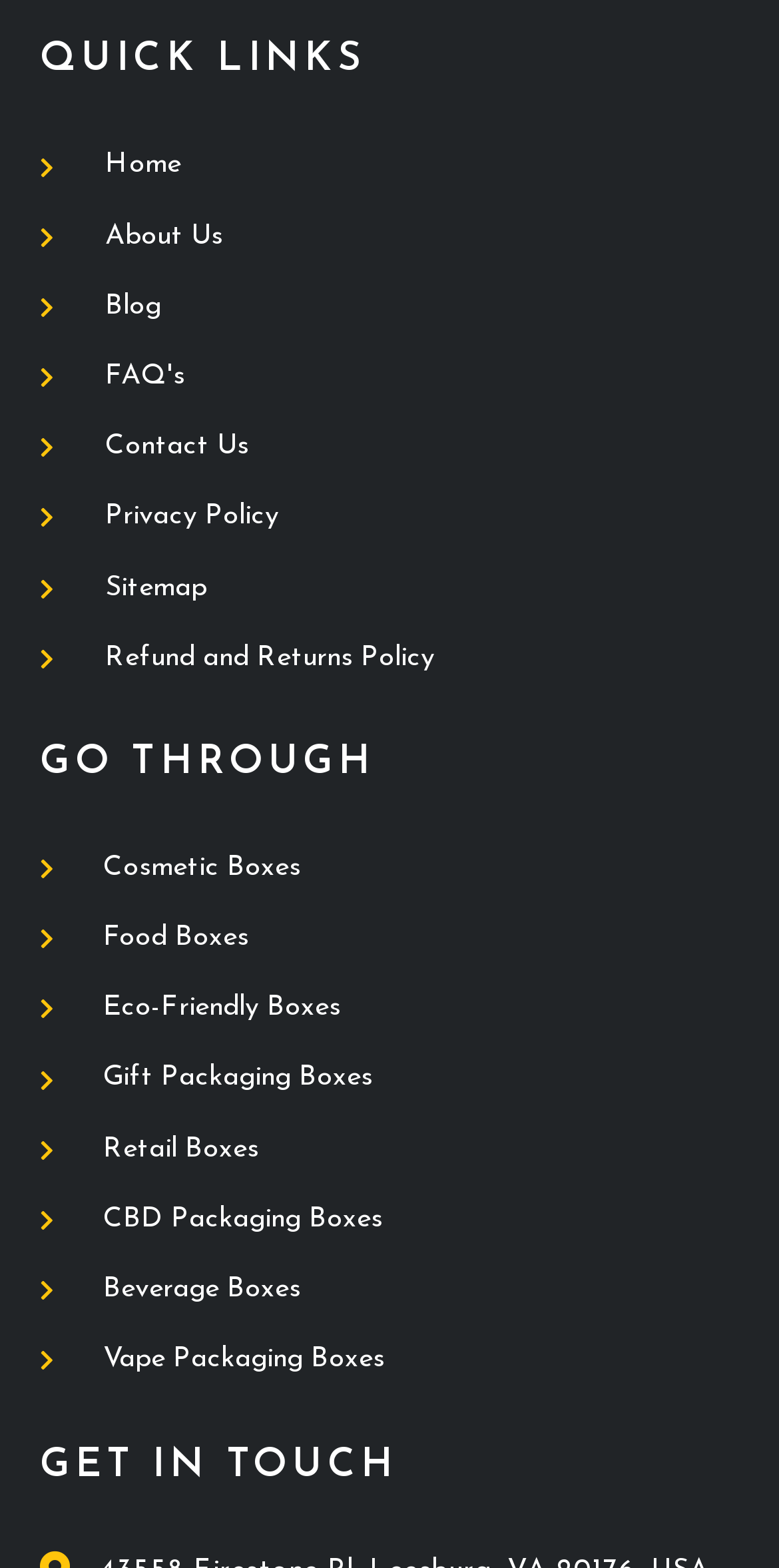What is the last section on the webpage?
Answer the question with a single word or phrase derived from the image.

GET IN TOUCH